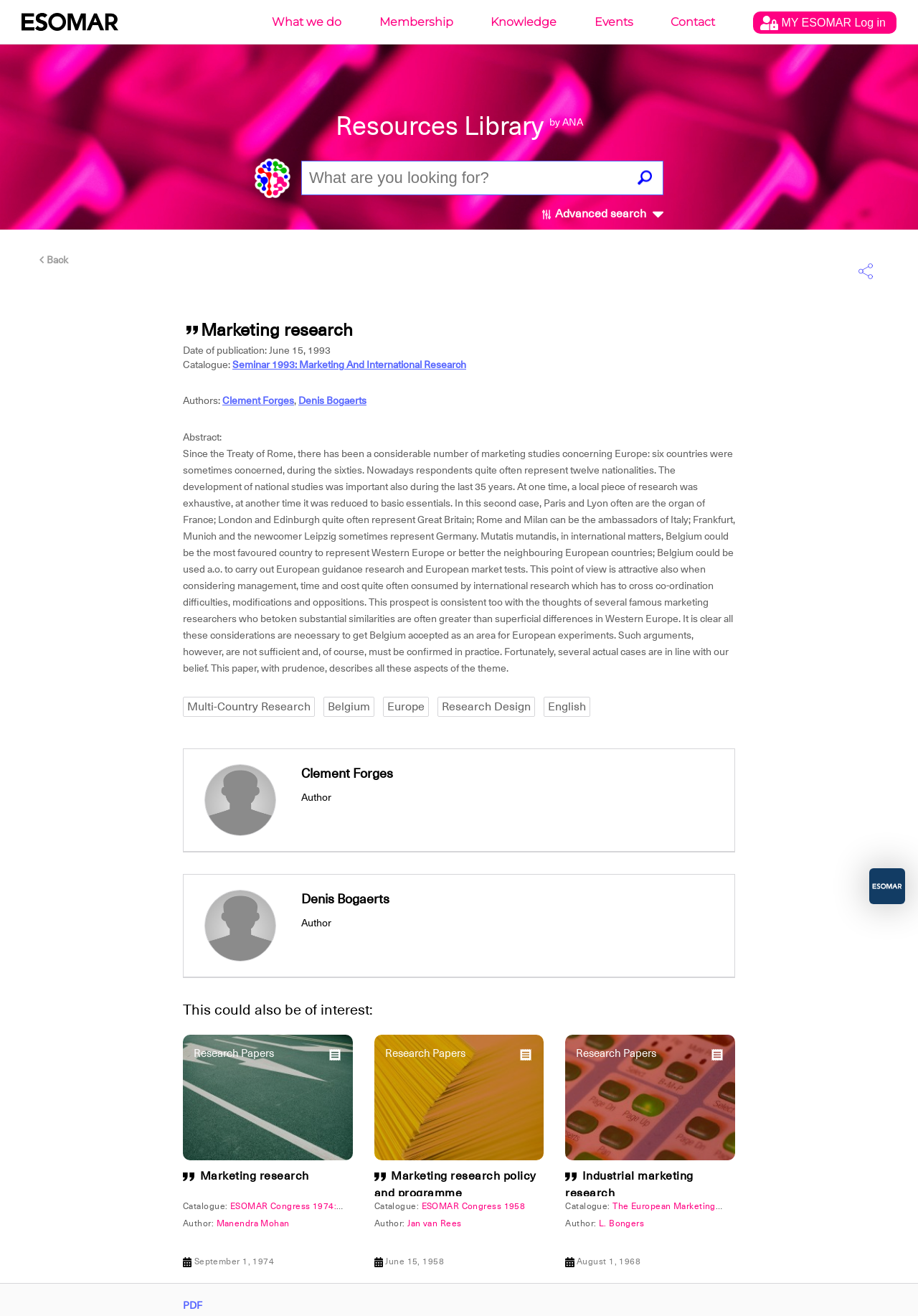Determine the bounding box coordinates for the area that needs to be clicked to fulfill this task: "View 'Seminar 1993: Marketing And International Research'". The coordinates must be given as four float numbers between 0 and 1, i.e., [left, top, right, bottom].

[0.253, 0.272, 0.508, 0.282]